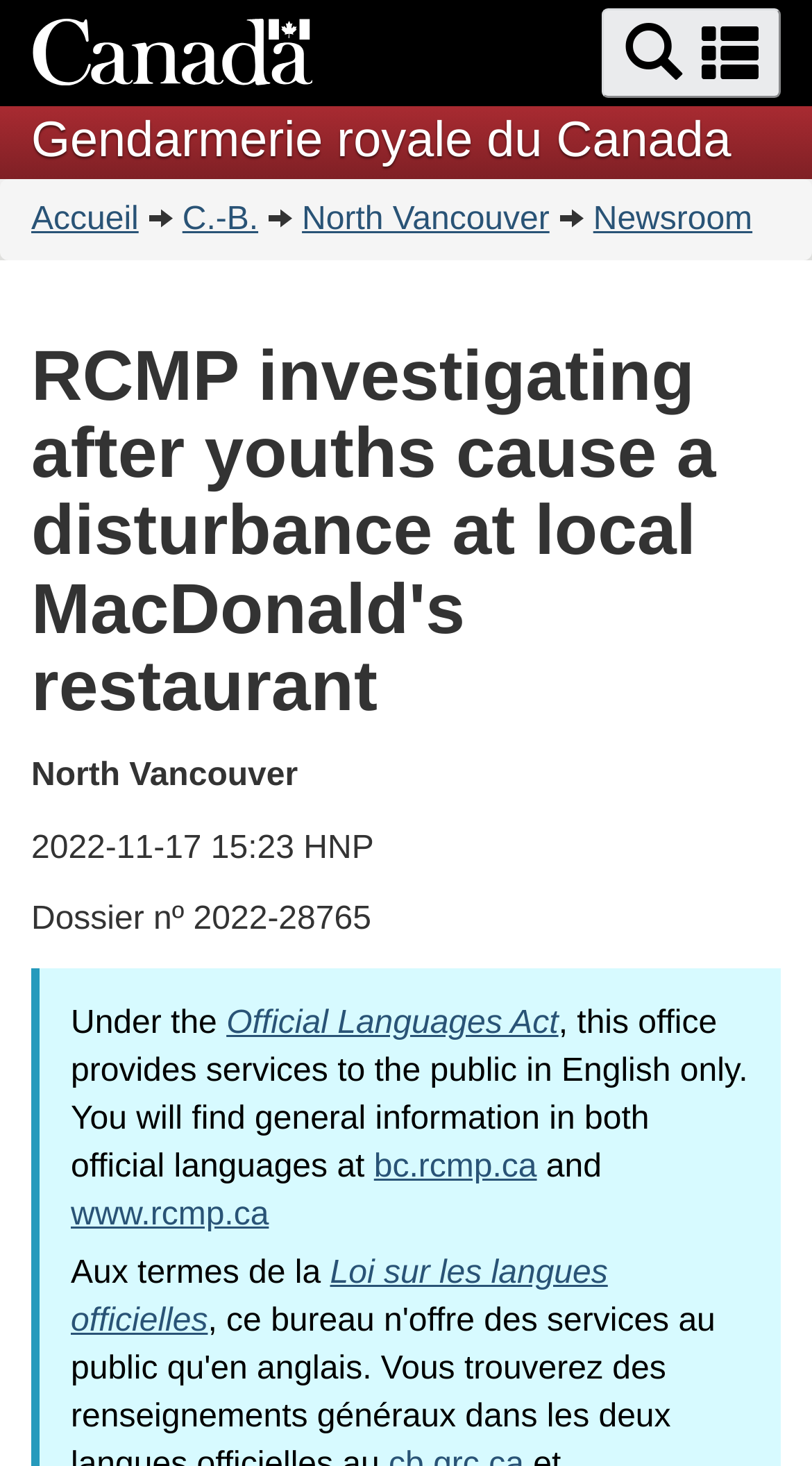Identify the bounding box coordinates of the region that needs to be clicked to carry out this instruction: "Visit bc.rcmp.ca". Provide these coordinates as four float numbers ranging from 0 to 1, i.e., [left, top, right, bottom].

[0.46, 0.784, 0.661, 0.808]